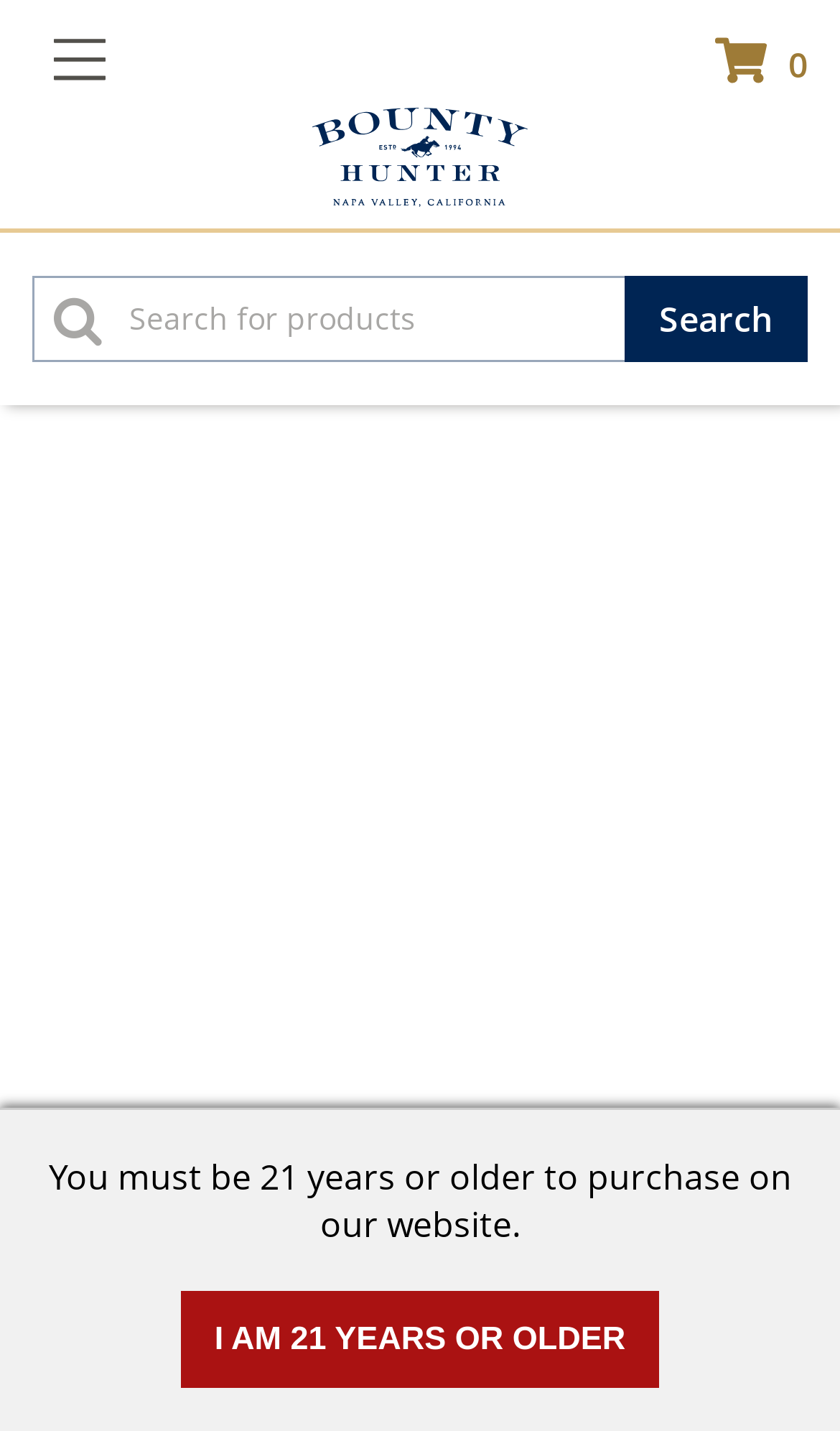Generate a thorough description of the webpage.

The webpage is focused on "Experience Food" and has a prominent alert message at the bottom of the page, taking up most of the width, stating "You must be 21 years or older to purchase on our website." Below this message, there is a button "I AM 21 YEARS OR OLDER" positioned centrally.

At the top-right corner, there is a link with the text "0". Nearby, there is a button labeled "show sidebar" positioned at the top-left corner. The Bounty Hunter Wines logo or link is situated at the top-center of the page.

A search bar is located at the top of the page, spanning almost the entire width, with a search button at the far right. There are two identical search boxes, one on top of the other, suggesting that they might be redundant or have different functions.

The webpage appears to be an e-commerce platform, given the age restriction and search functionality. The meta description suggests that the website offers expertly curated wines and exquisite culinary experiences, which might be explored further on the page.